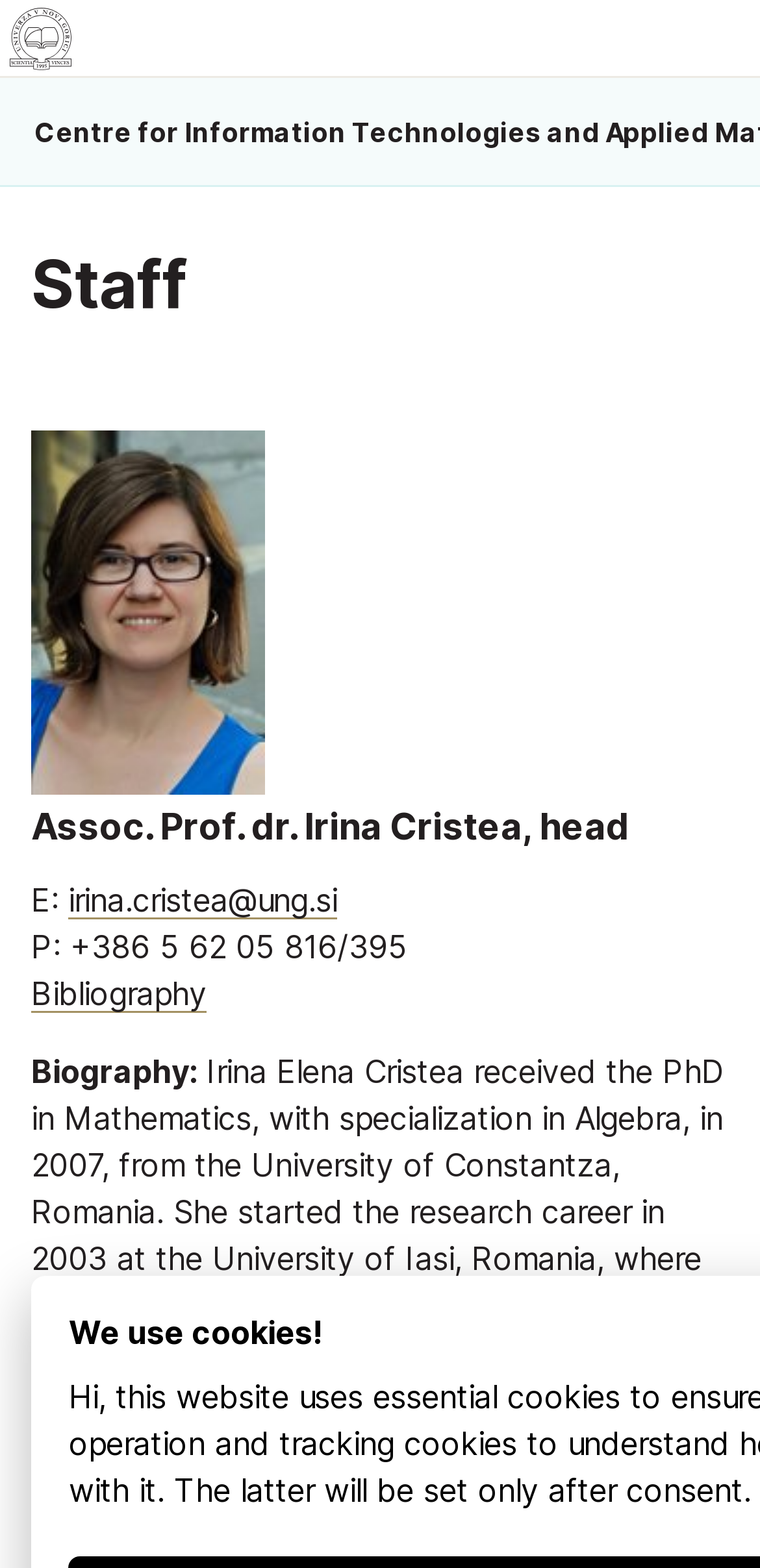Extract the bounding box coordinates for the described element: "alt="University of Nova Gorica"". The coordinates should be represented as four float numbers between 0 and 1: [left, top, right, bottom].

[0.0, 0.0, 0.107, 0.05]